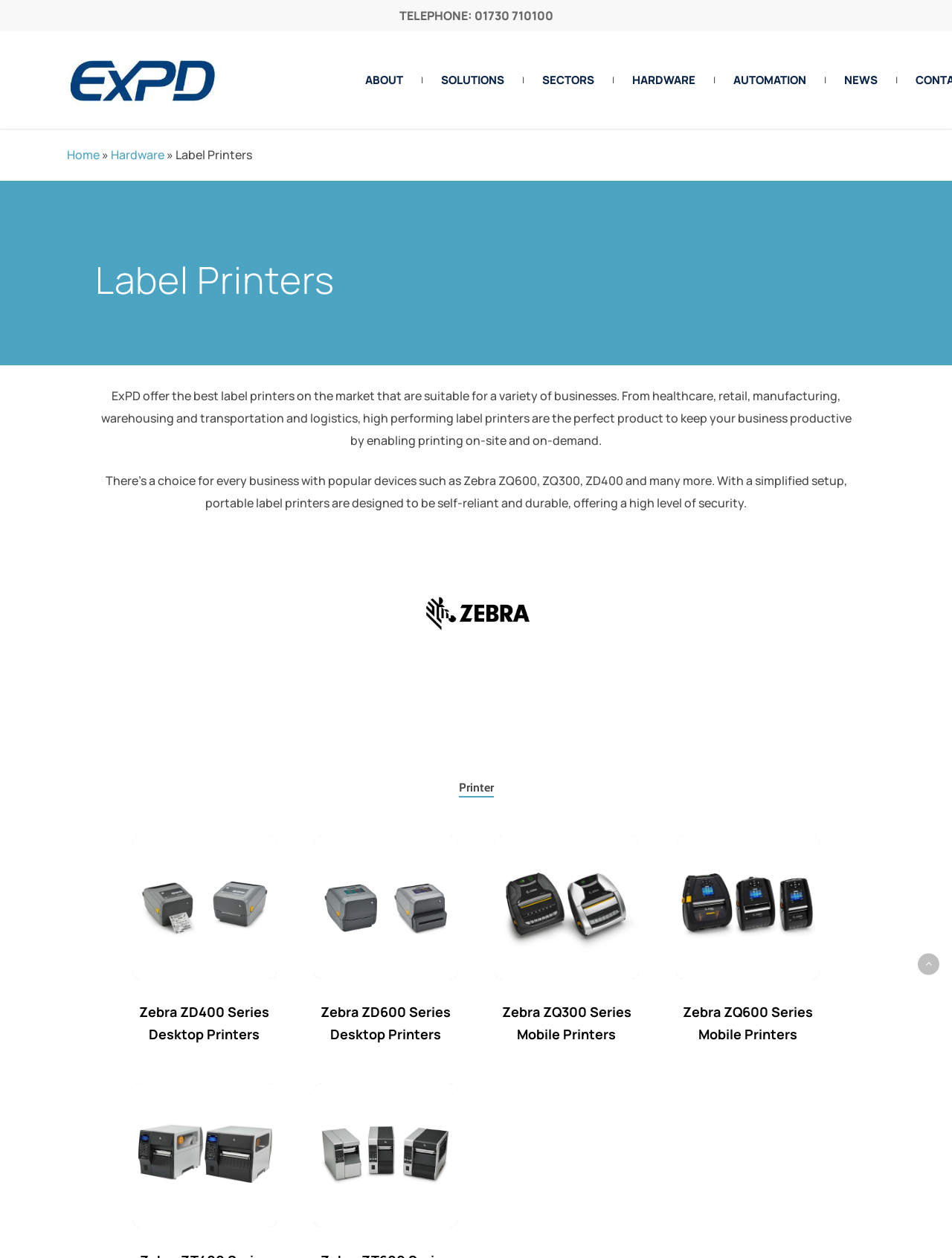Highlight the bounding box coordinates of the region I should click on to meet the following instruction: "Check the 'NEWS' section".

[0.868, 0.059, 0.941, 0.068]